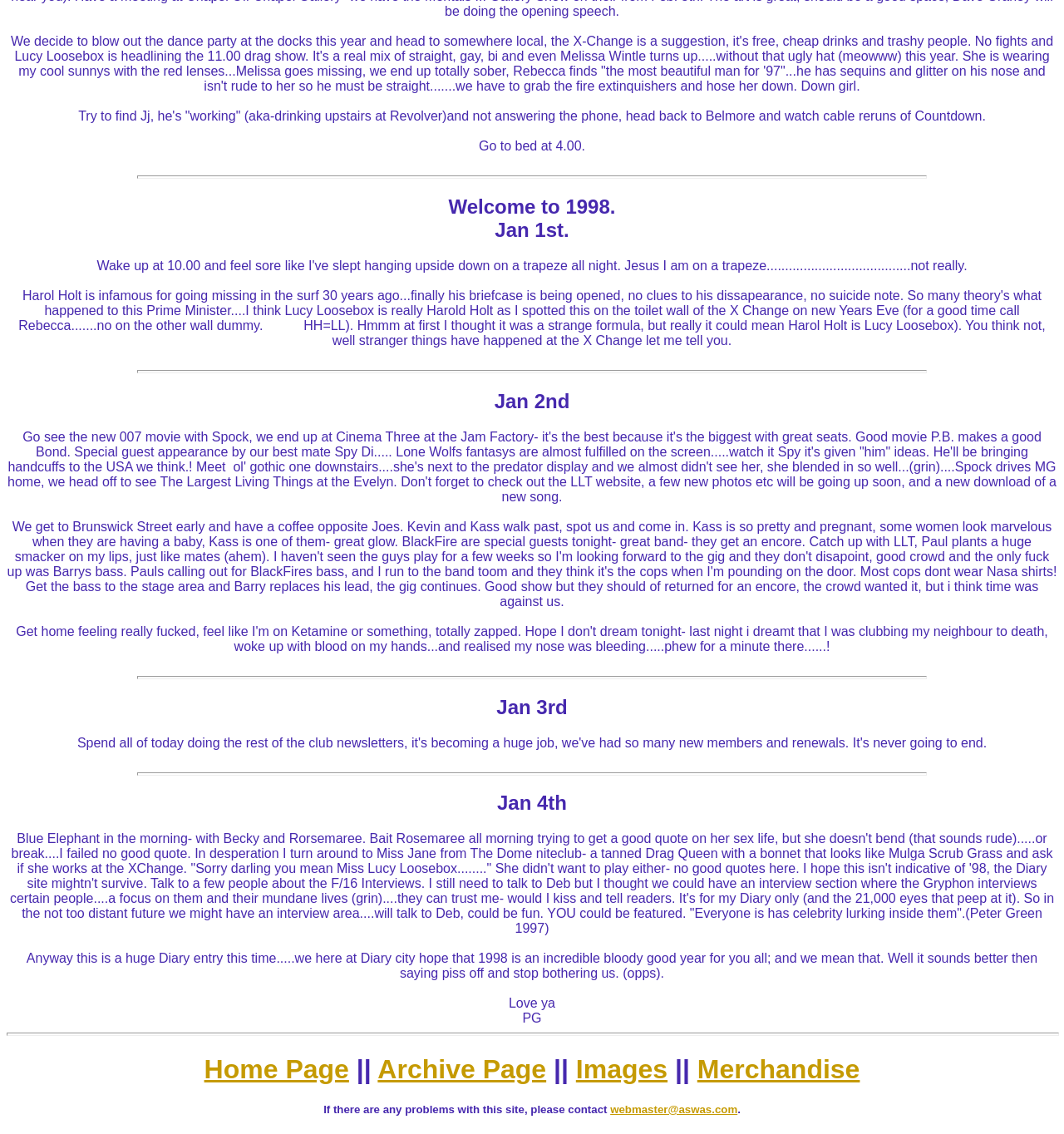Who is the author of the diary?
Give a comprehensive and detailed explanation for the question.

The author of the diary is PG, as indicated by the initials at the end of the diary entry.